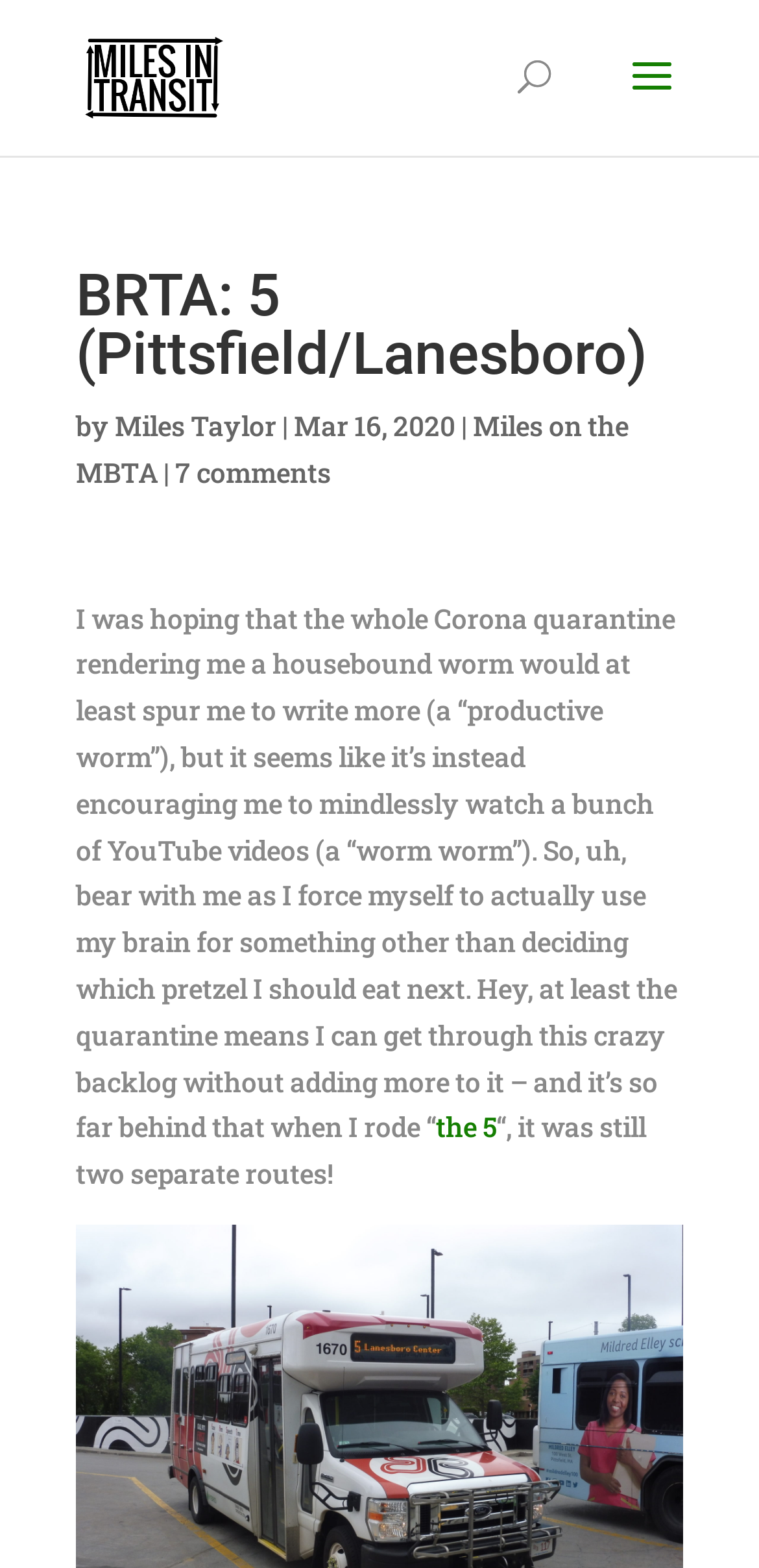Extract the bounding box coordinates for the described element: "Strategy 1737". The coordinates should be represented as four float numbers between 0 and 1: [left, top, right, bottom].

None